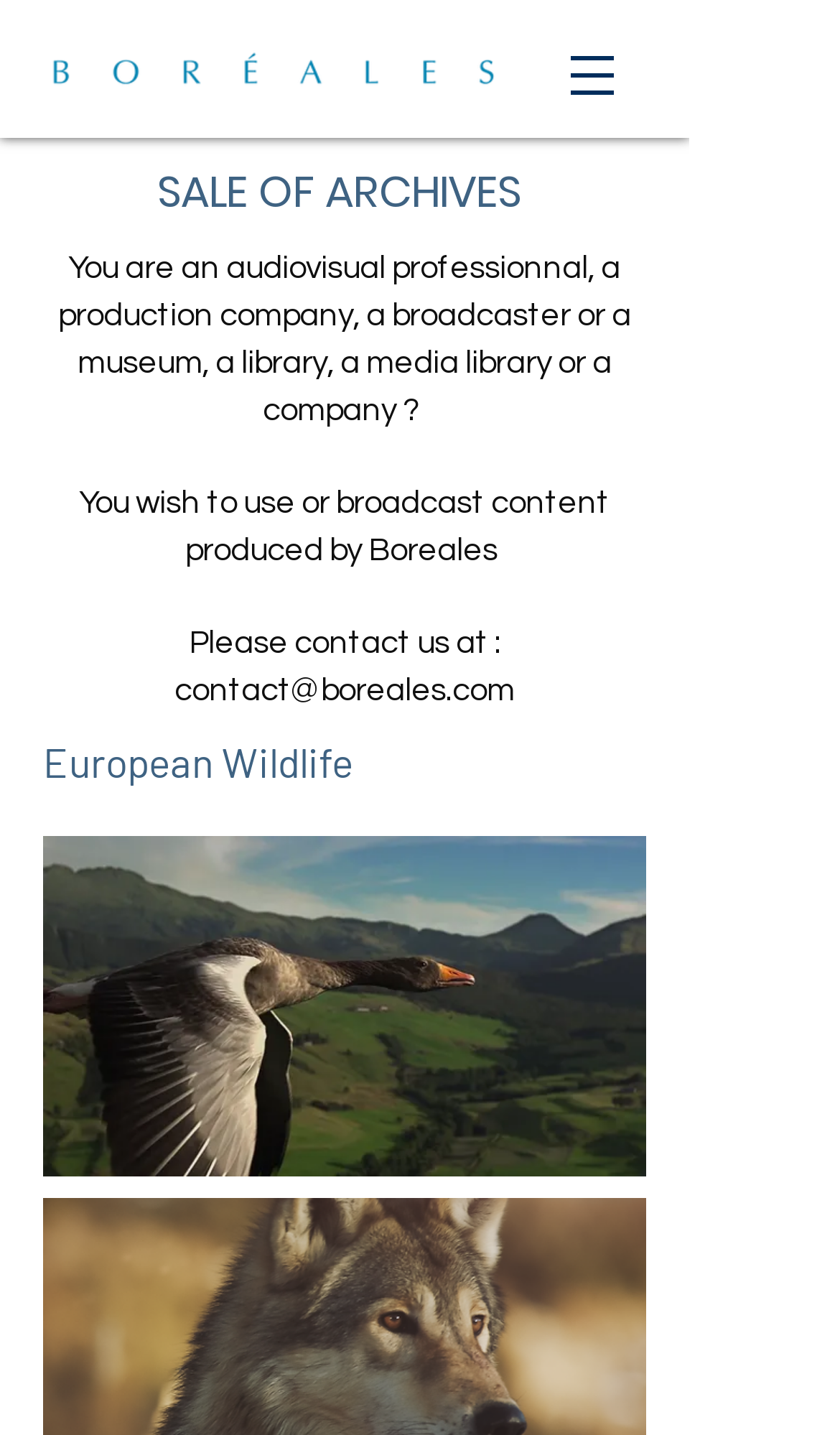What is the contact email for Boreales?
Carefully examine the image and provide a detailed answer to the question.

I found the contact email by looking at the text that says 'Please contact us at :' and then finding the link next to it, which is 'contact@boreales.com'.